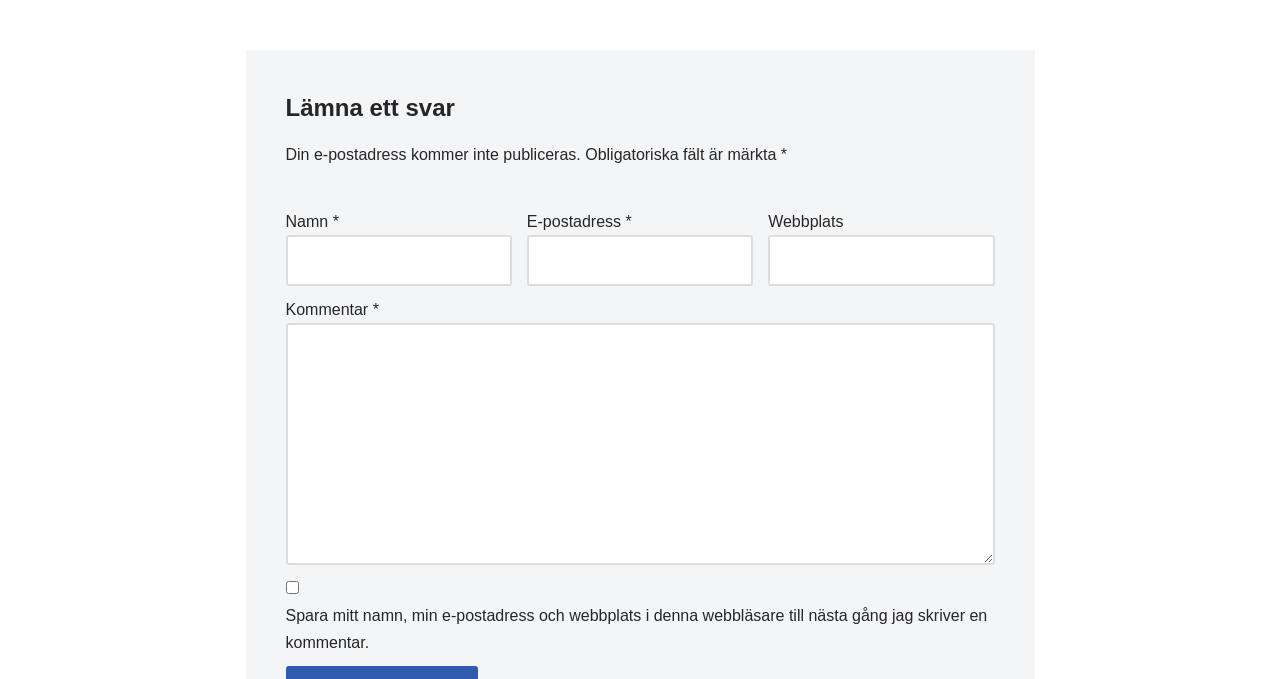What is the purpose of the 'E-postadress' field?
Look at the image and respond with a one-word or short-phrase answer.

Enter email address